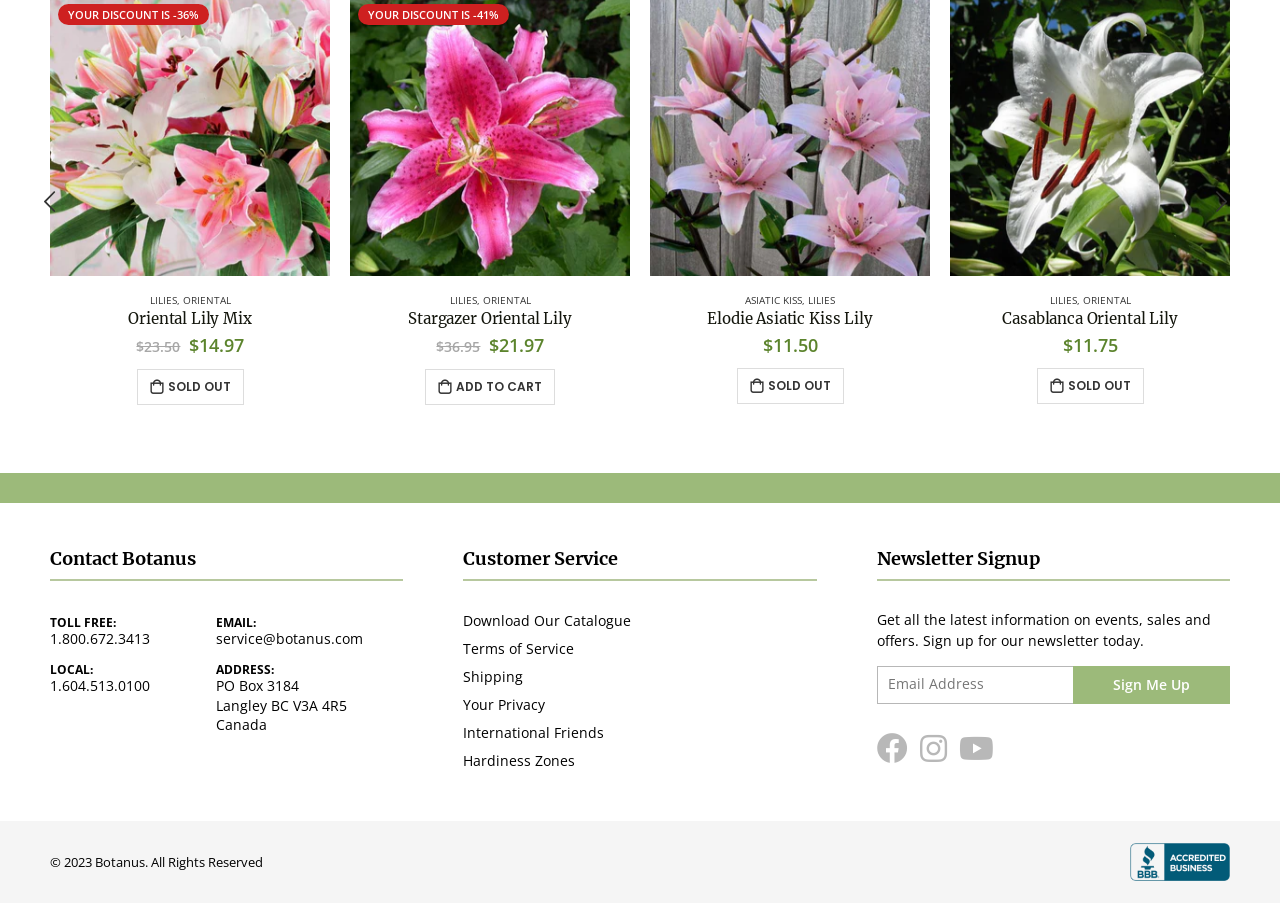What is the discounted price of Oriental Lily Mix?
Refer to the image and give a detailed response to the question.

I found the original price of Oriental Lily Mix to be $23.50, and then I saw a deletion symbol followed by the discounted price of $14.97, indicating that the product is on sale.